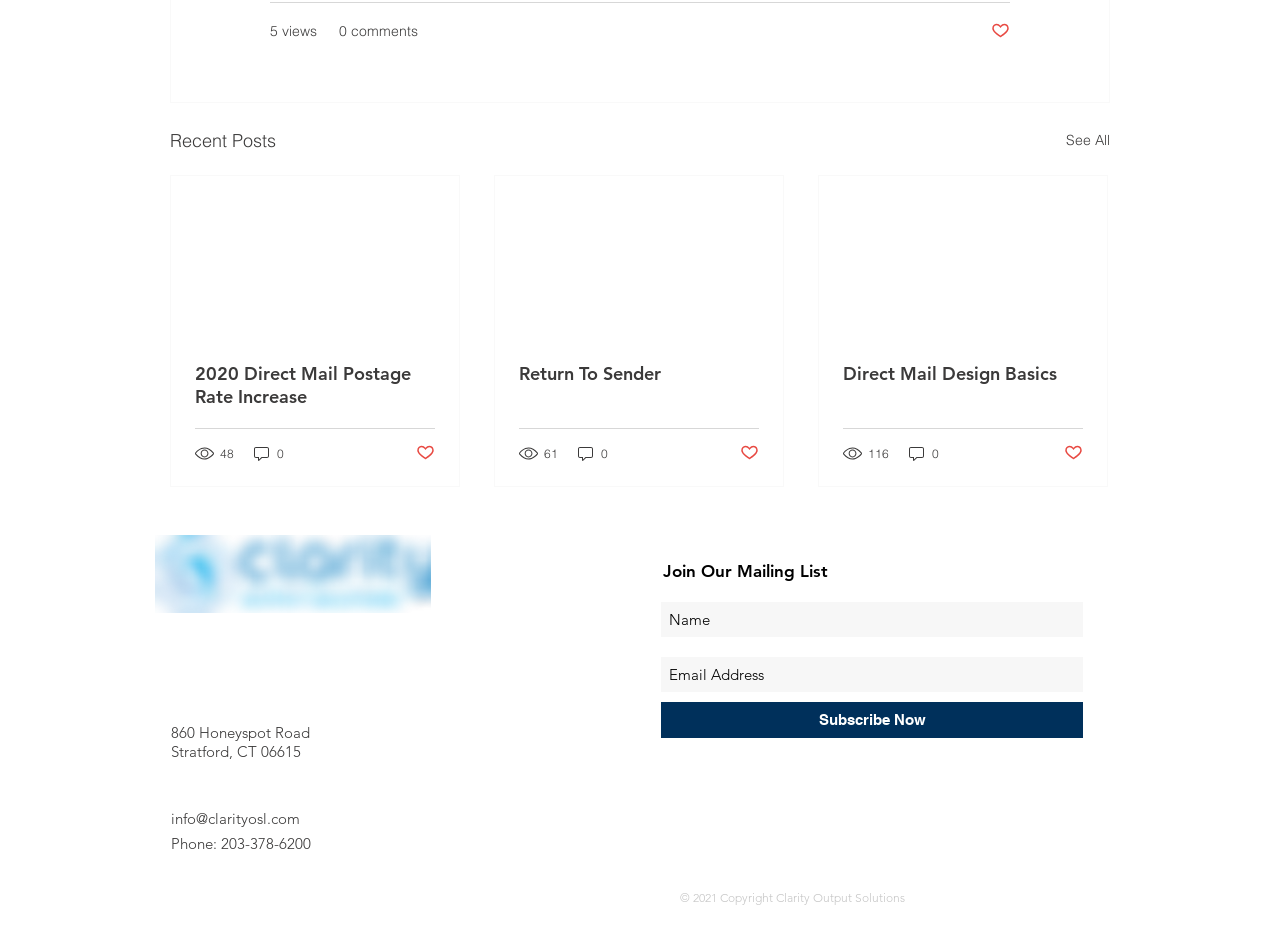Given the element description: "aria-label="Name" name="name" placeholder="Name"", predict the bounding box coordinates of the UI element it refers to, using four float numbers between 0 and 1, i.e., [left, top, right, bottom].

[0.516, 0.649, 0.846, 0.687]